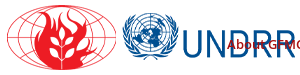What is the focus of the initiative represented by the logos?
Please use the visual content to give a single word or phrase answer.

Wildfire challenges